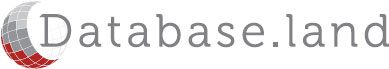What type of font is used for the text?
Refer to the image and give a detailed response to the question.

The text 'Database.land' is presented in a modern font, emphasizing the brand's commitment to providing comprehensive data solutions for land sales.